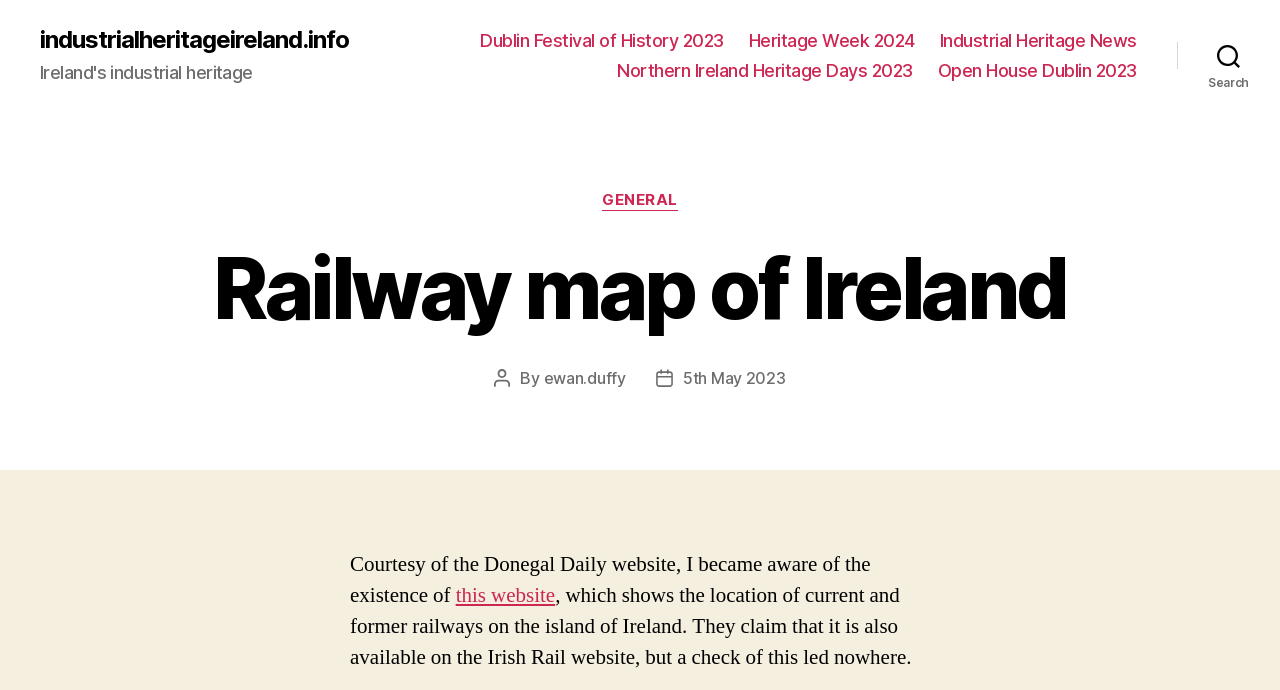Please find the bounding box coordinates for the clickable element needed to perform this instruction: "search".

[0.92, 0.049, 1.0, 0.112]